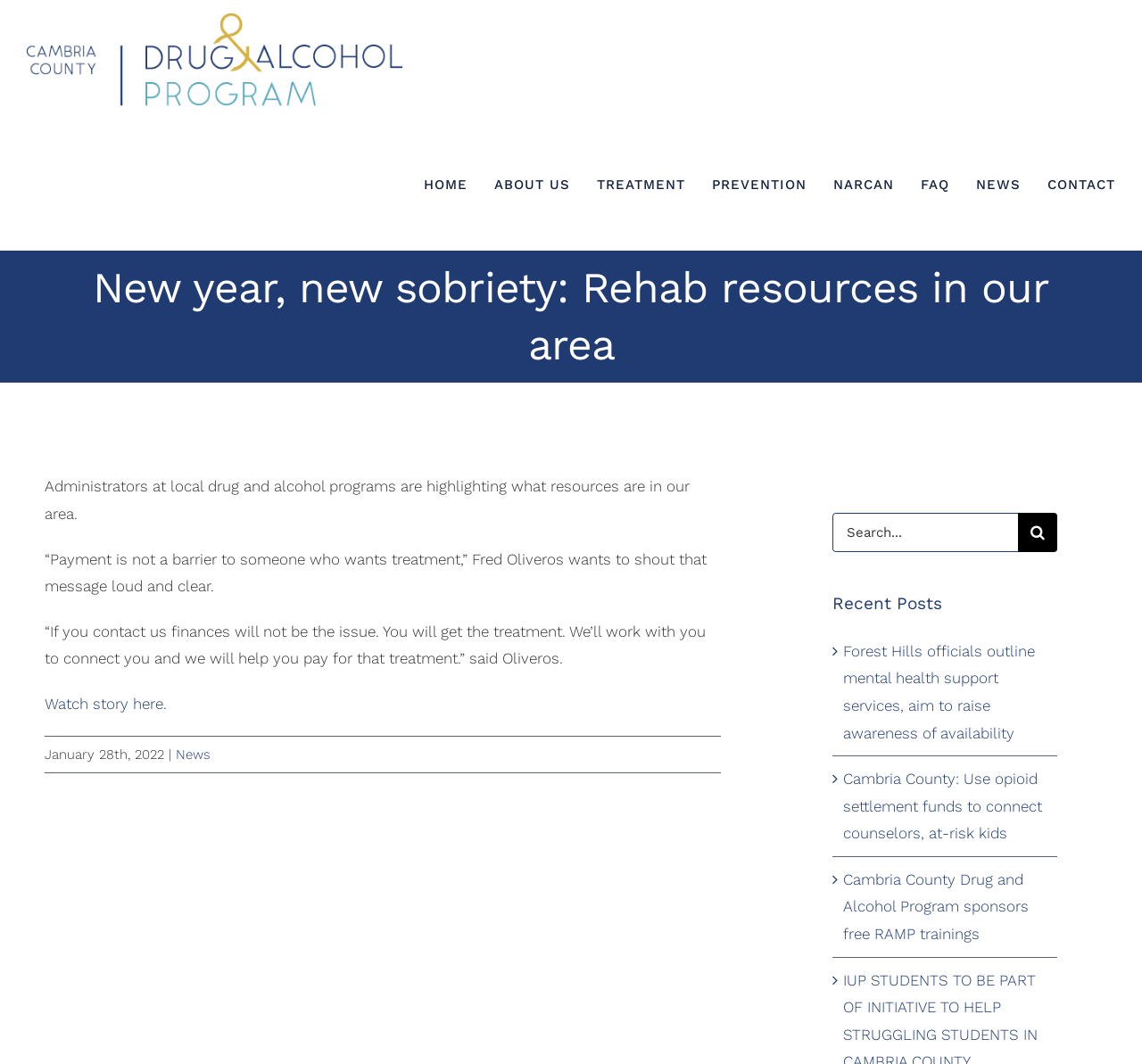What is the topic of the article?
Refer to the screenshot and respond with a concise word or phrase.

Rehab resources